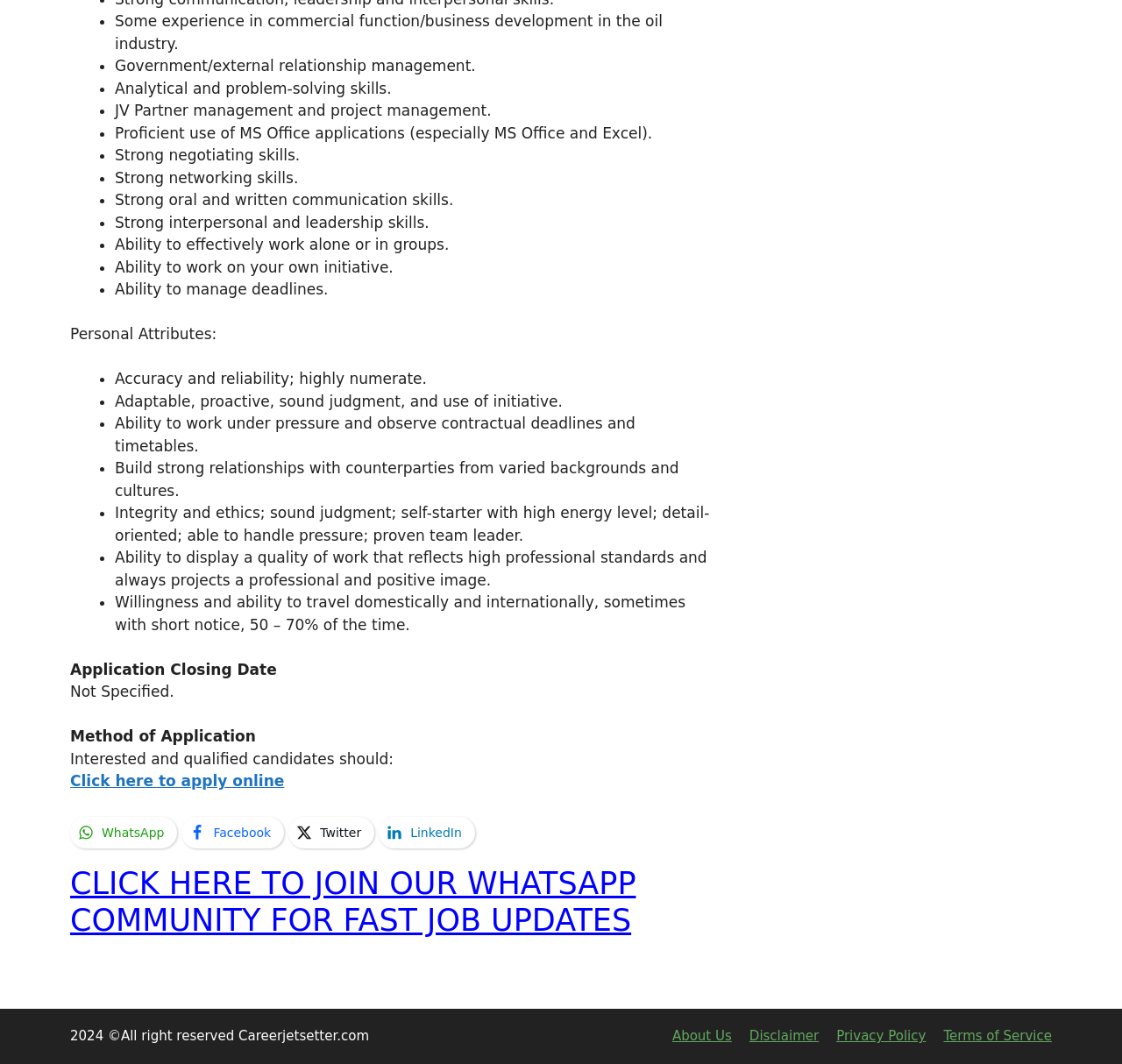Can you find the bounding box coordinates for the element that needs to be clicked to execute this instruction: "Visit About Us page"? The coordinates should be given as four float numbers between 0 and 1, i.e., [left, top, right, bottom].

[0.599, 0.966, 0.652, 0.981]